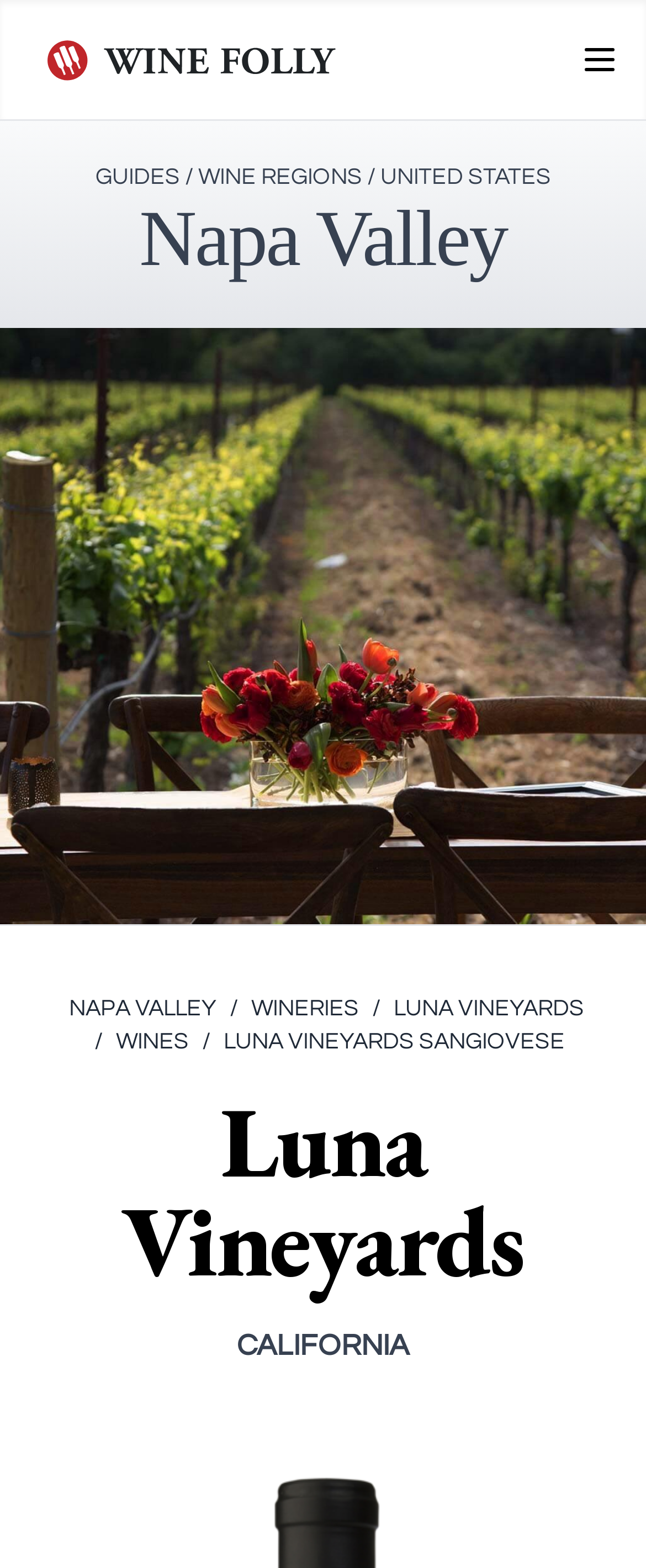Specify the bounding box coordinates (top-left x, top-left y, bottom-right x, bottom-right y) of the UI element in the screenshot that matches this description: /Wineries

[0.355, 0.633, 0.555, 0.654]